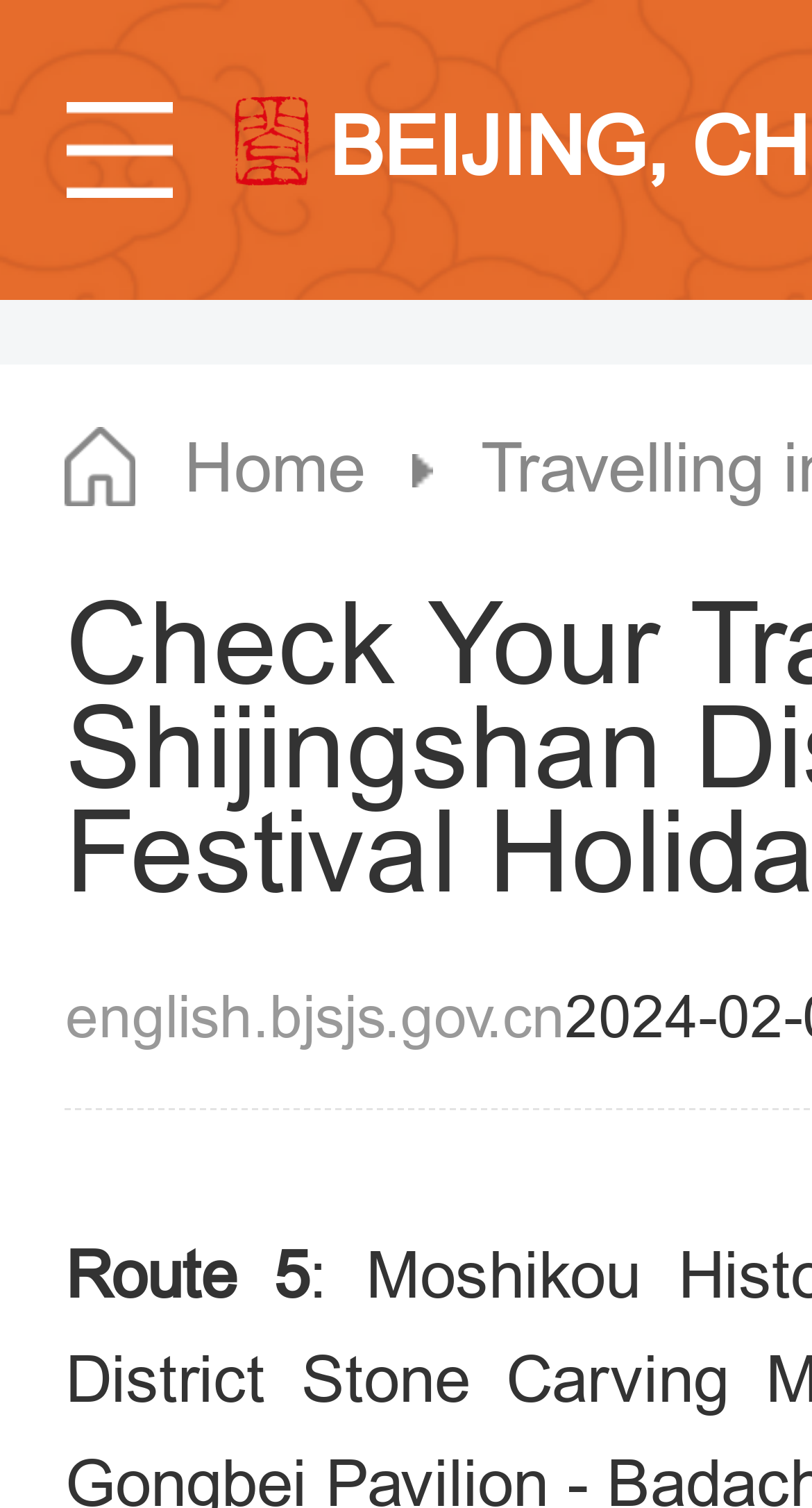Specify the bounding box coordinates (top-left x, top-left y, bottom-right x, bottom-right y) of the UI element in the screenshot that matches this description: Home

[0.226, 0.284, 0.449, 0.343]